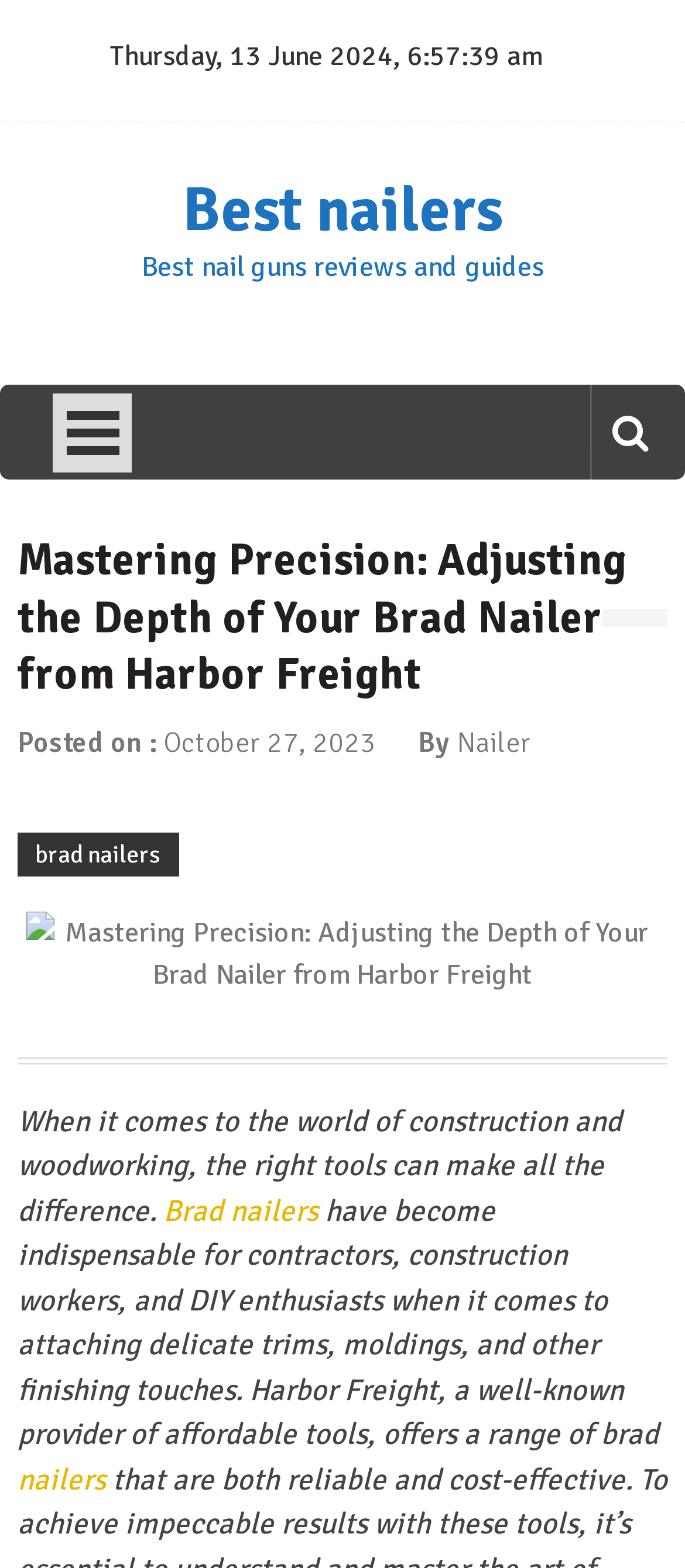What is the topic of the webpage?
Give a comprehensive and detailed explanation for the question.

Based on the webpage content, the topic is about brad nailers, specifically adjusting the depth of a brad nailer from Harbor Freight.